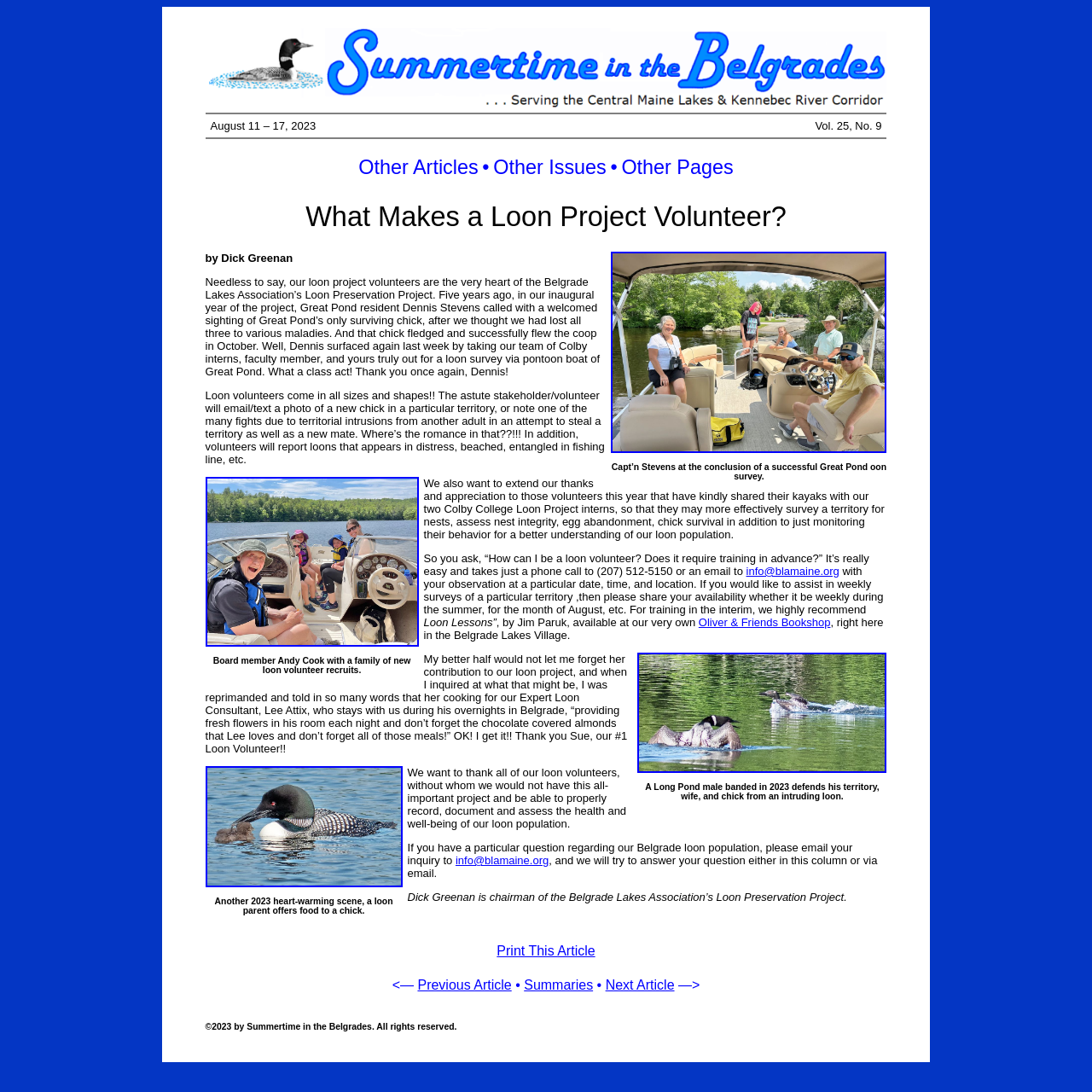Use the details in the image to answer the question thoroughly: 
How can I contact the Loon Preservation Project?

The contact information of the Loon Preservation Project can be found in the article, which is an email address 'info@blamaine.org'.